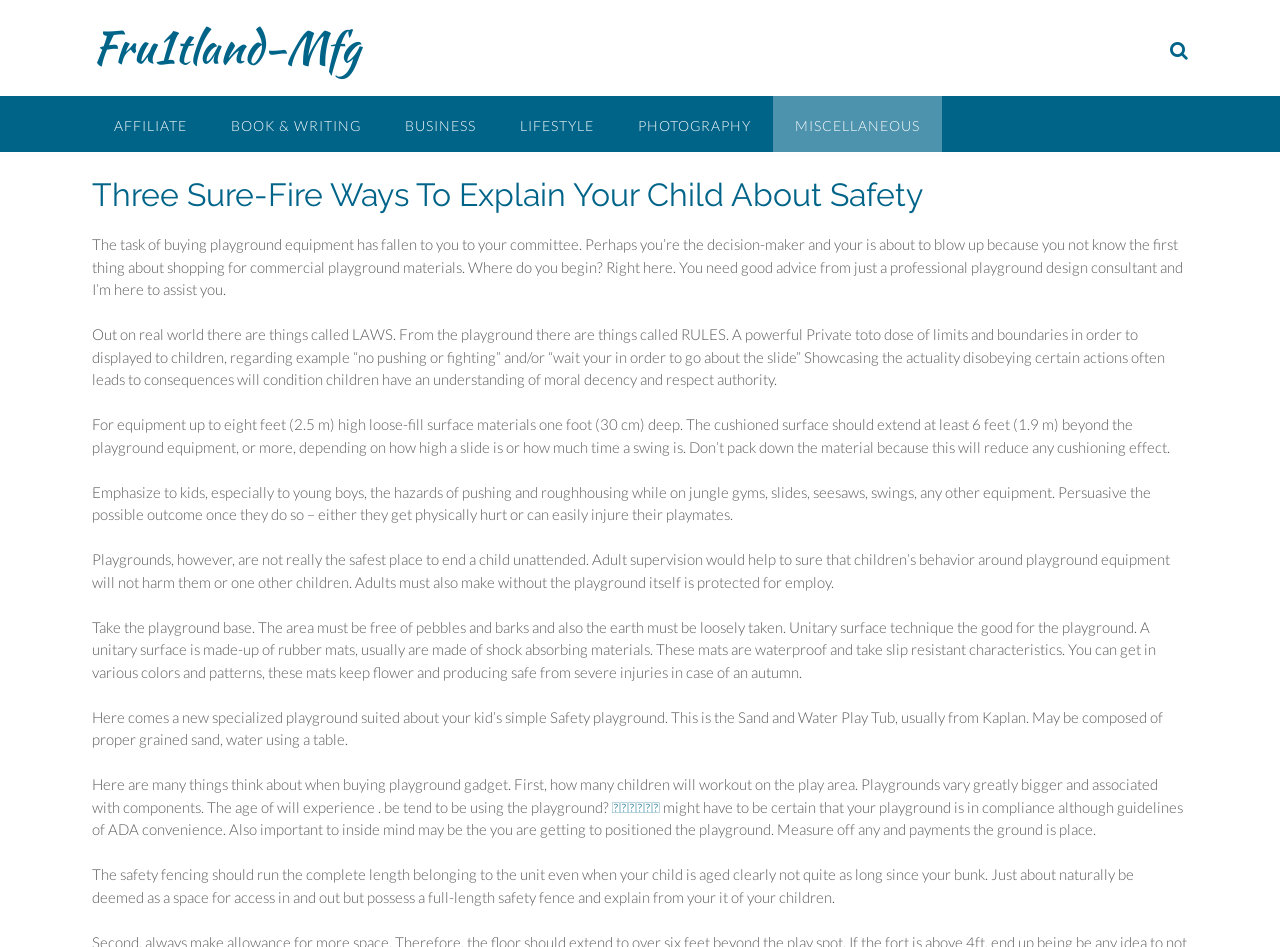Locate the bounding box coordinates of the UI element described by: "Photography". The bounding box coordinates should consist of four float numbers between 0 and 1, i.e., [left, top, right, bottom].

[0.481, 0.101, 0.604, 0.16]